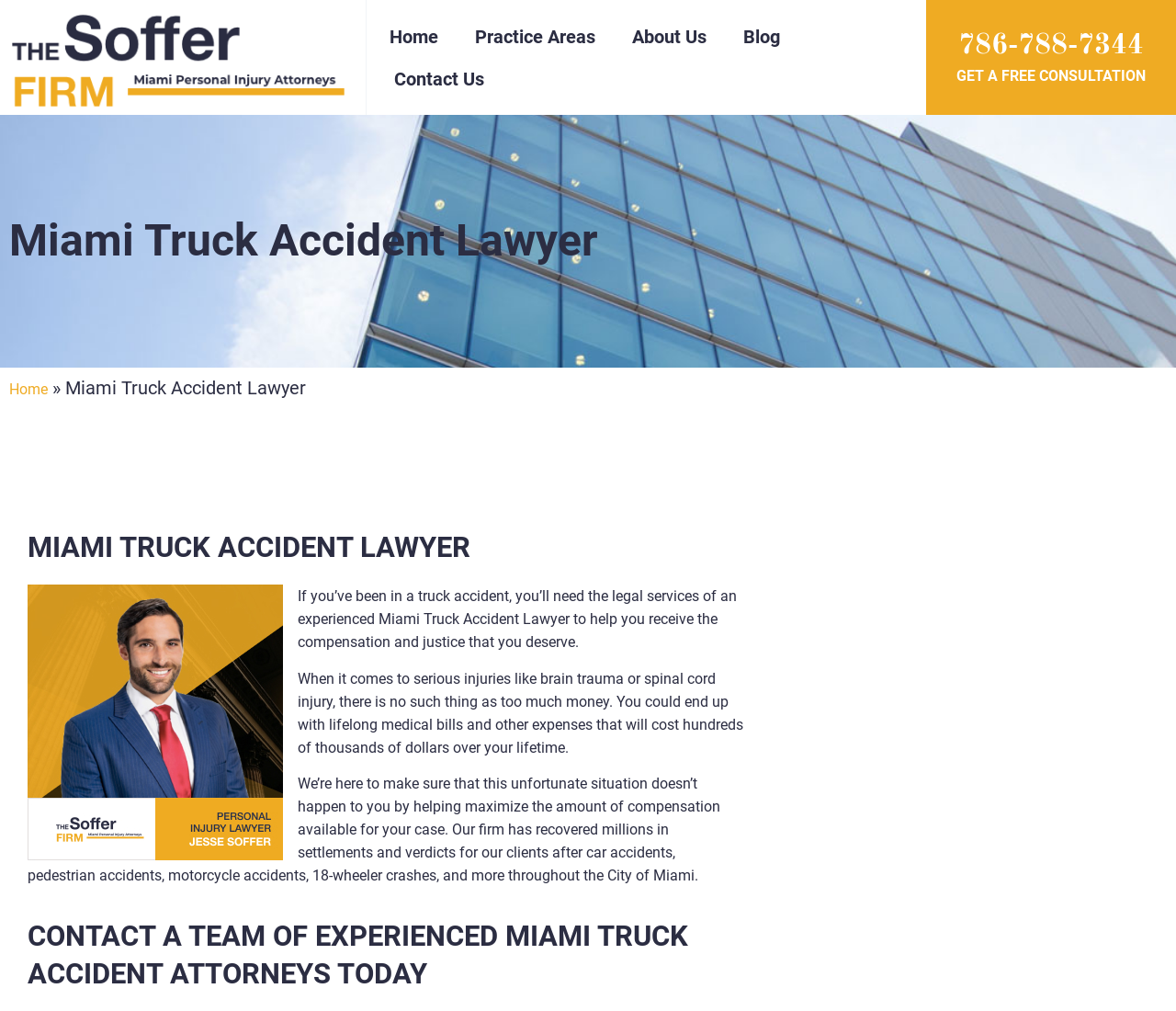Find the bounding box of the web element that fits this description: "786-788-7344".

[0.815, 0.031, 0.973, 0.059]